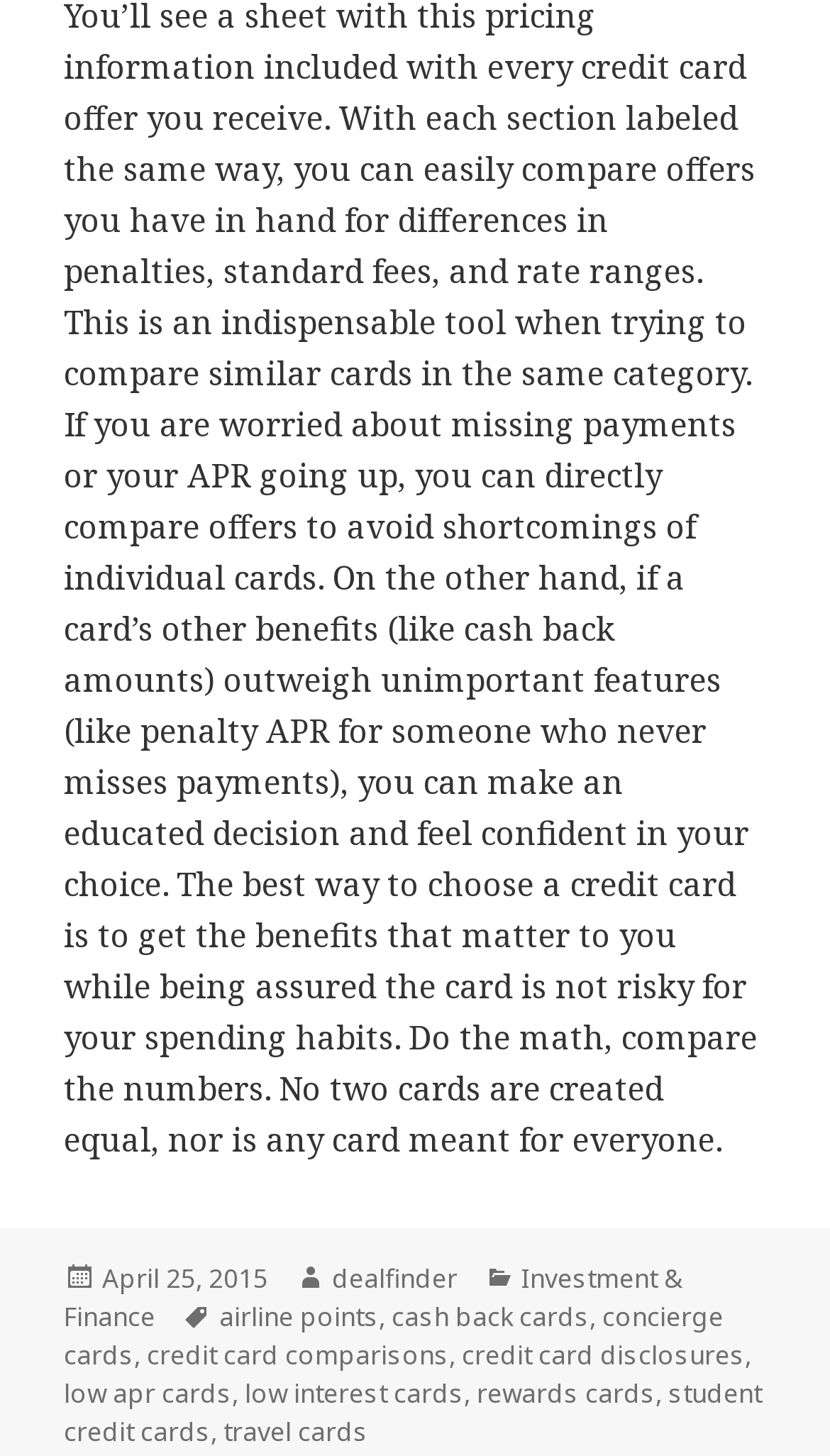Identify the bounding box coordinates for the UI element described as: "parent_node: Home".

None